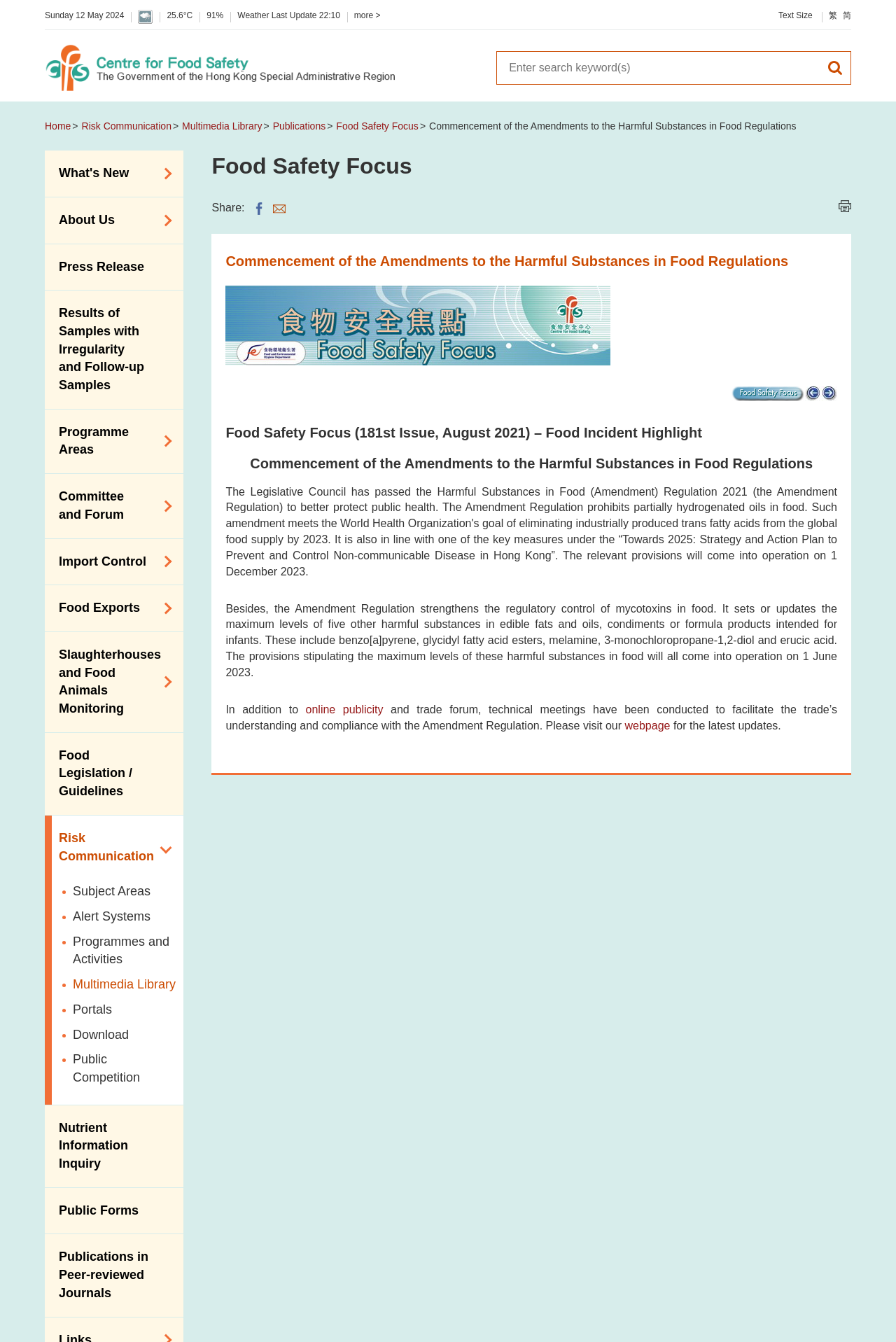Identify the title of the webpage and provide its text content.

Food Safety Focus